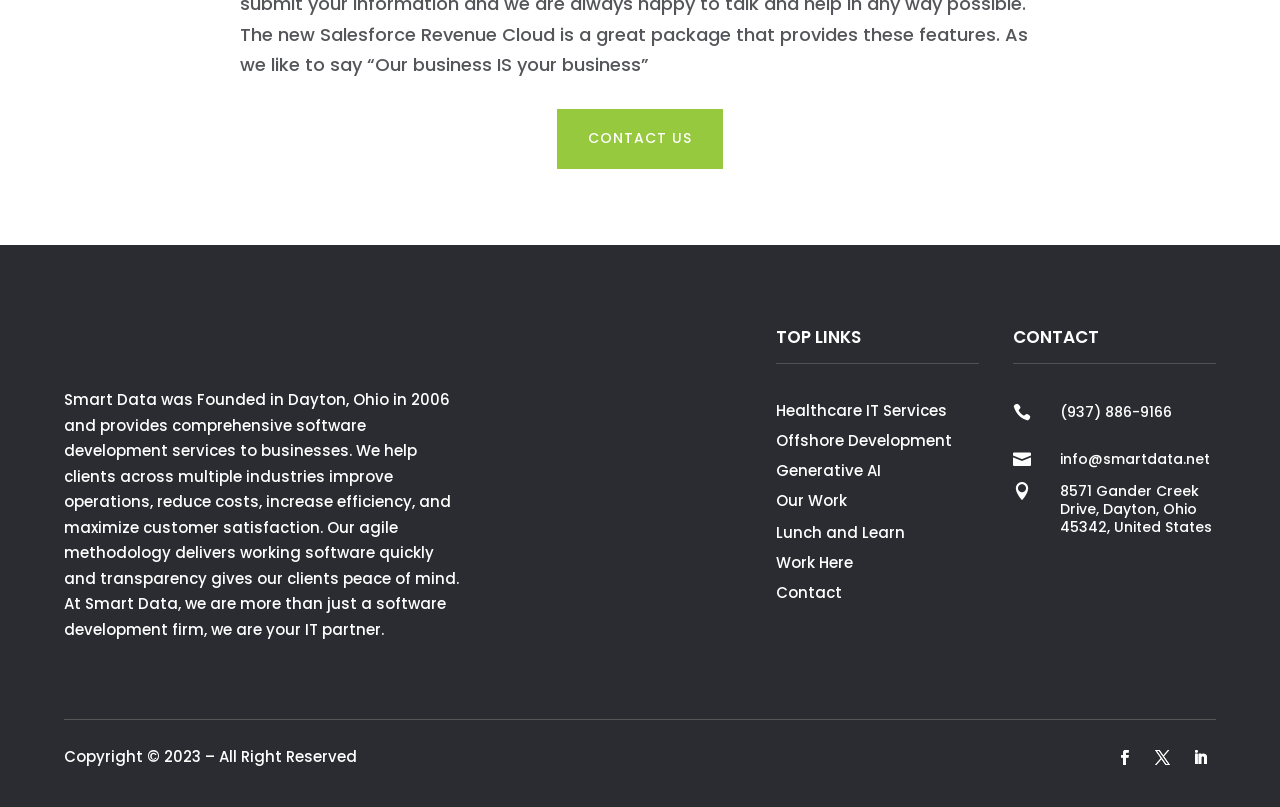Please locate the clickable area by providing the bounding box coordinates to follow this instruction: "View Front Page news".

None